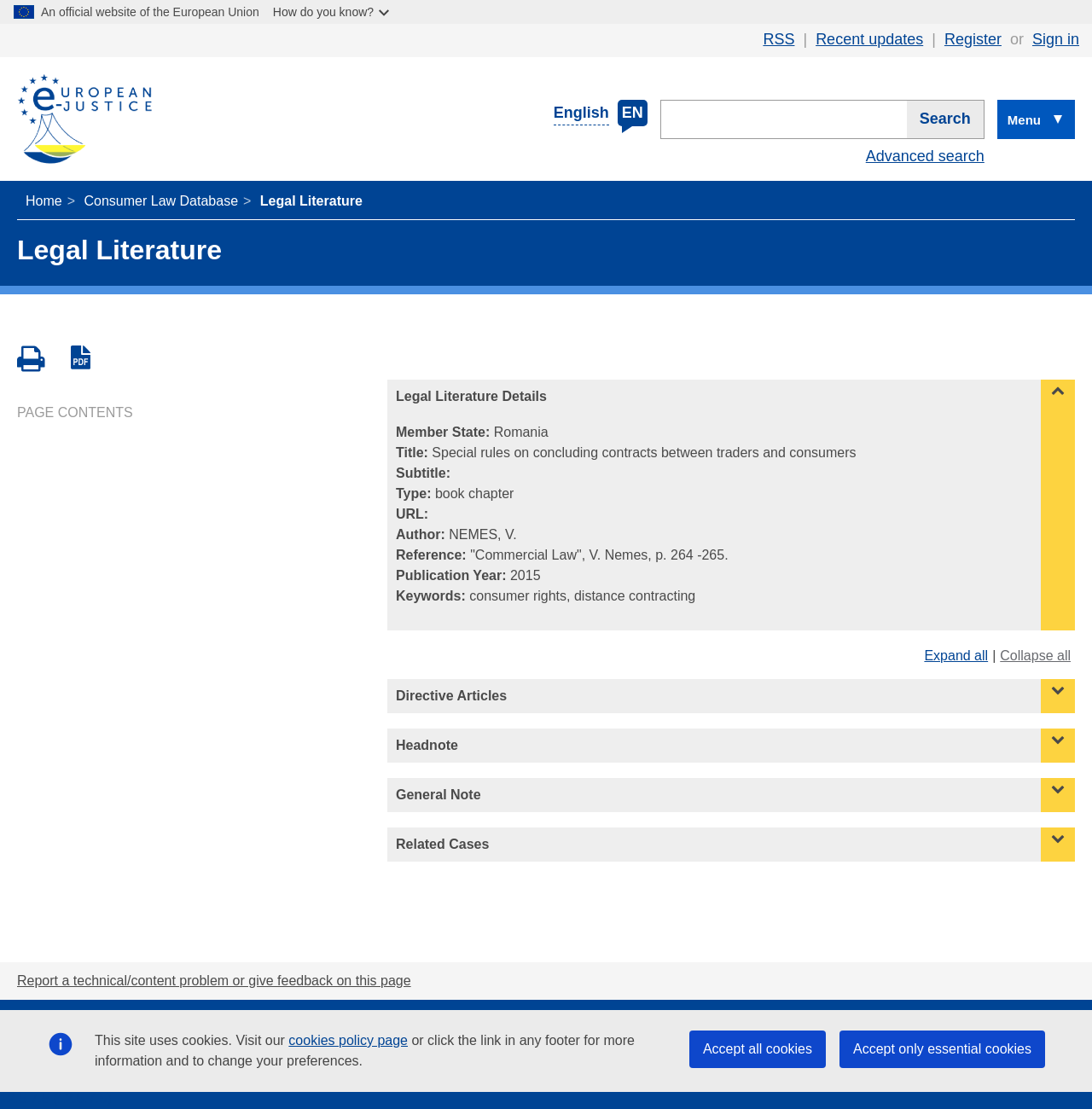Produce a meticulous description of the webpage.

The webpage is the European e-Justice Portal, specifically the Legal Literature section. At the top, there is a notification about cookies, with links to the cookies policy page and options to accept all cookies or only essential cookies. Below this, there is a header section with links to the European e-Justice portal, an RSS feed, and a search bar.

The main content area is divided into two sections. On the left, there is a menu with links to various sections, including Home, Consumer Law Database, and Legal Literature. On the right, there is a detailed page about a specific legal literature item, including its title, subtitle, type, URL, author, reference, publication year, and keywords.

The legal literature item details are organized into sections, including Directive Articles, Headnote, General Note, and Related Cases, each with an expand/collapse button. There are also links to report technical problems or give feedback on the page, as well as links to the website's cookies policy, legal notice, privacy policy, accessibility statement, Brexit notice, contact page, and sitemap at the bottom of the page.